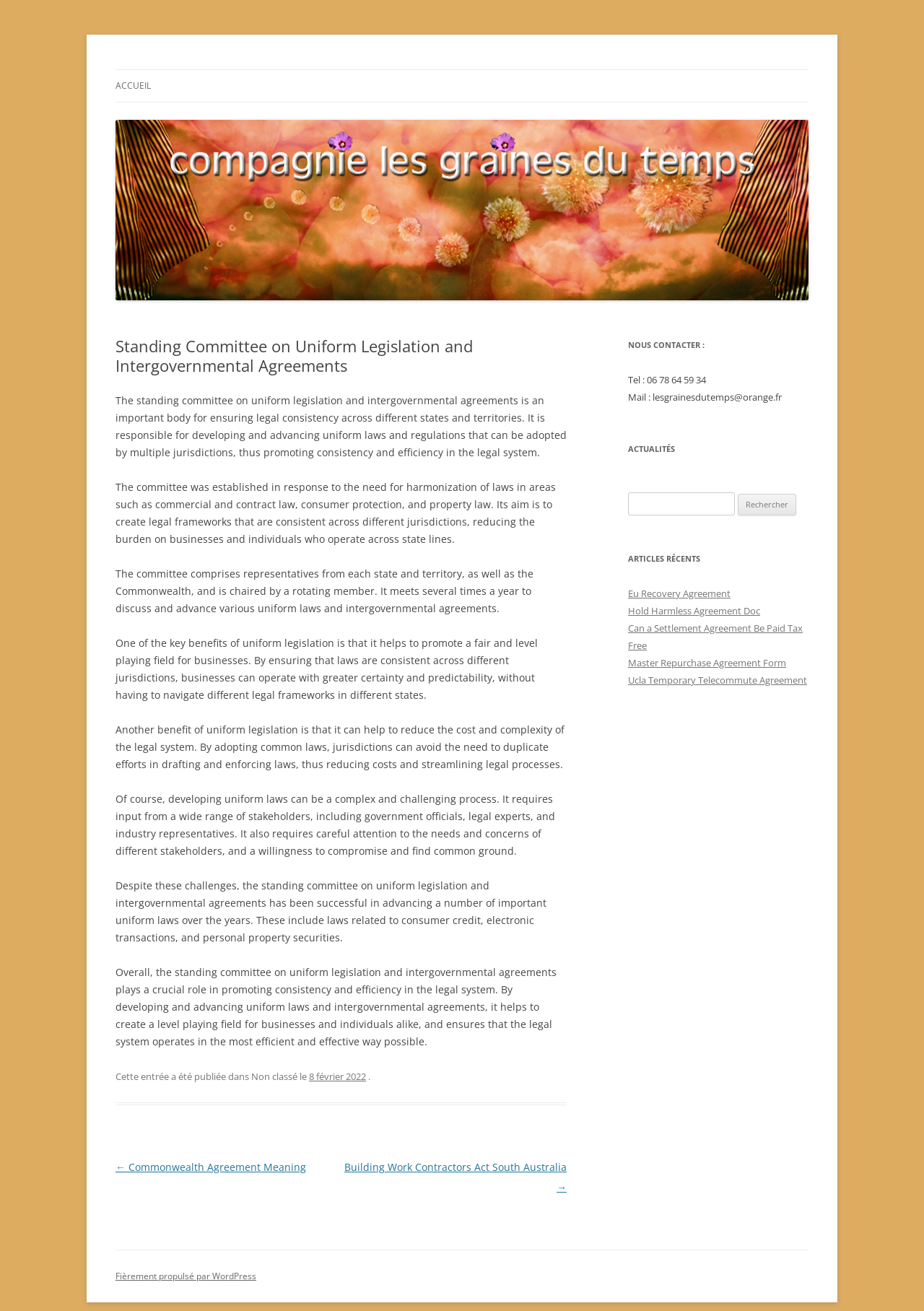What is the purpose of the committee?
Using the image as a reference, answer with just one word or a short phrase.

To develop and advance uniform laws and regulations